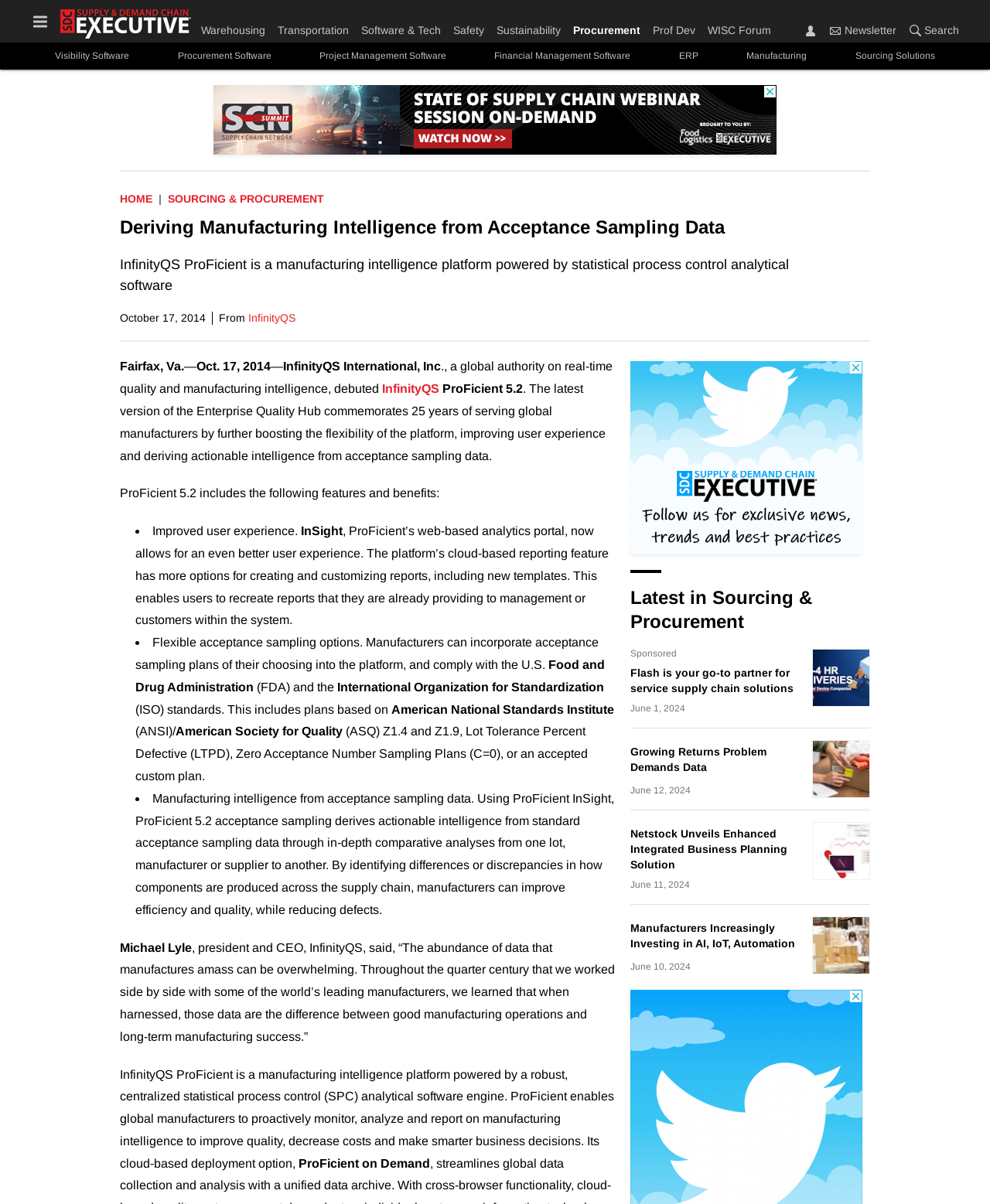Can you find and generate the webpage's heading?

Deriving Manufacturing Intelligence from Acceptance Sampling Data